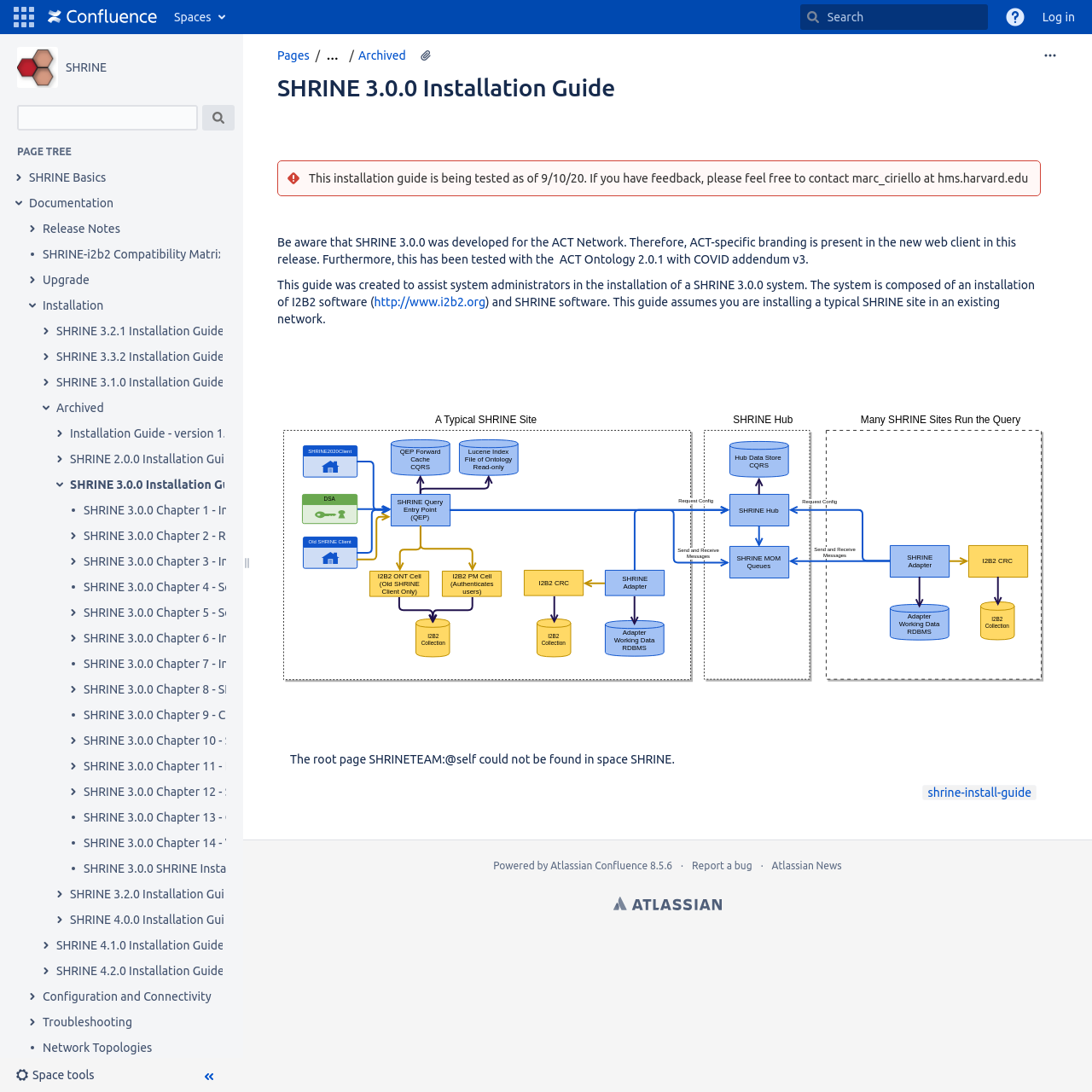Locate the bounding box coordinates of the element that should be clicked to execute the following instruction: "Search for SHRINE".

[0.733, 0.004, 0.904, 0.027]